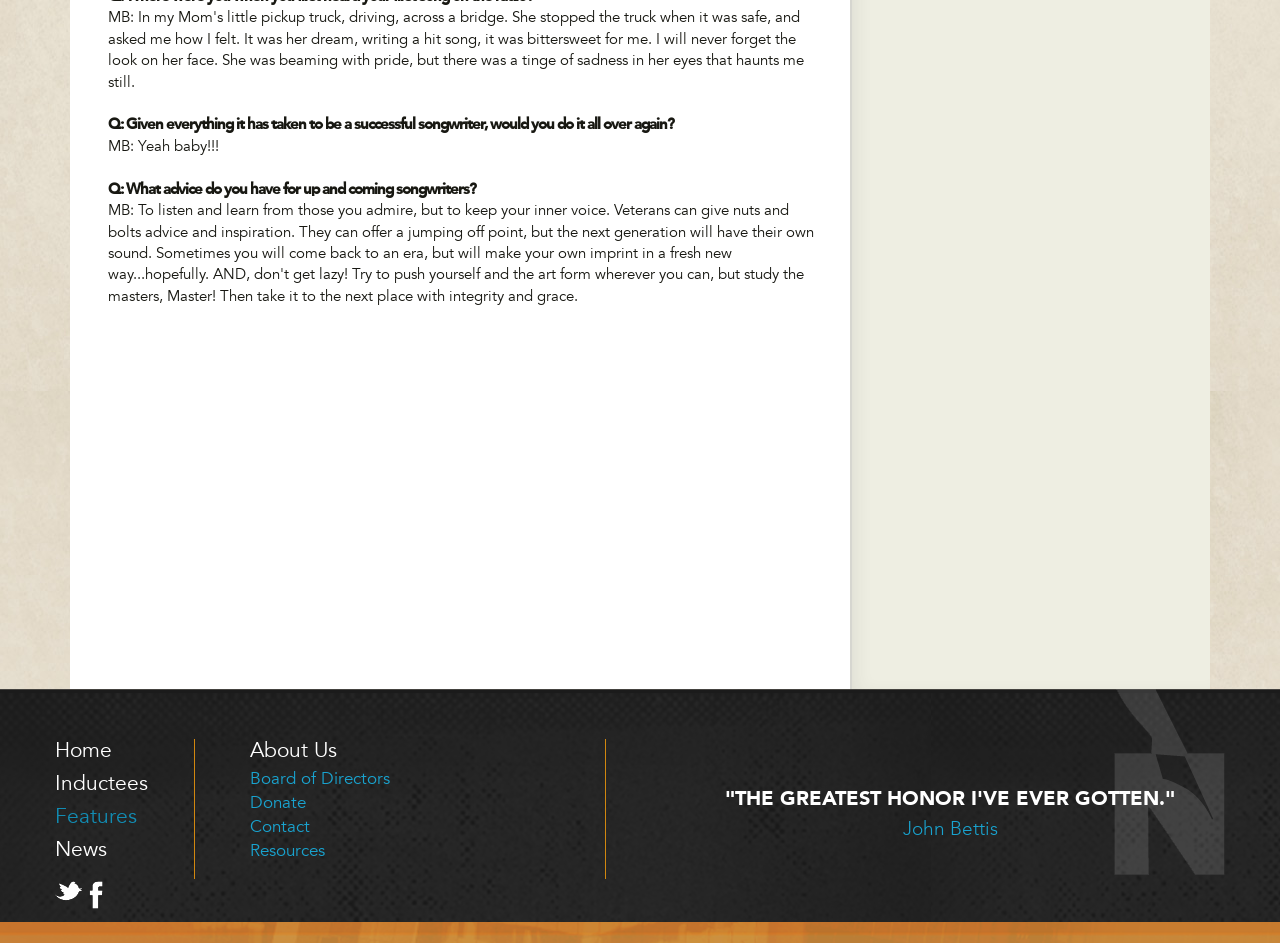Locate the bounding box coordinates of the region to be clicked to comply with the following instruction: "Click on the 'Donate' link". The coordinates must be four float numbers between 0 and 1, in the form [left, top, right, bottom].

[0.195, 0.84, 0.239, 0.862]